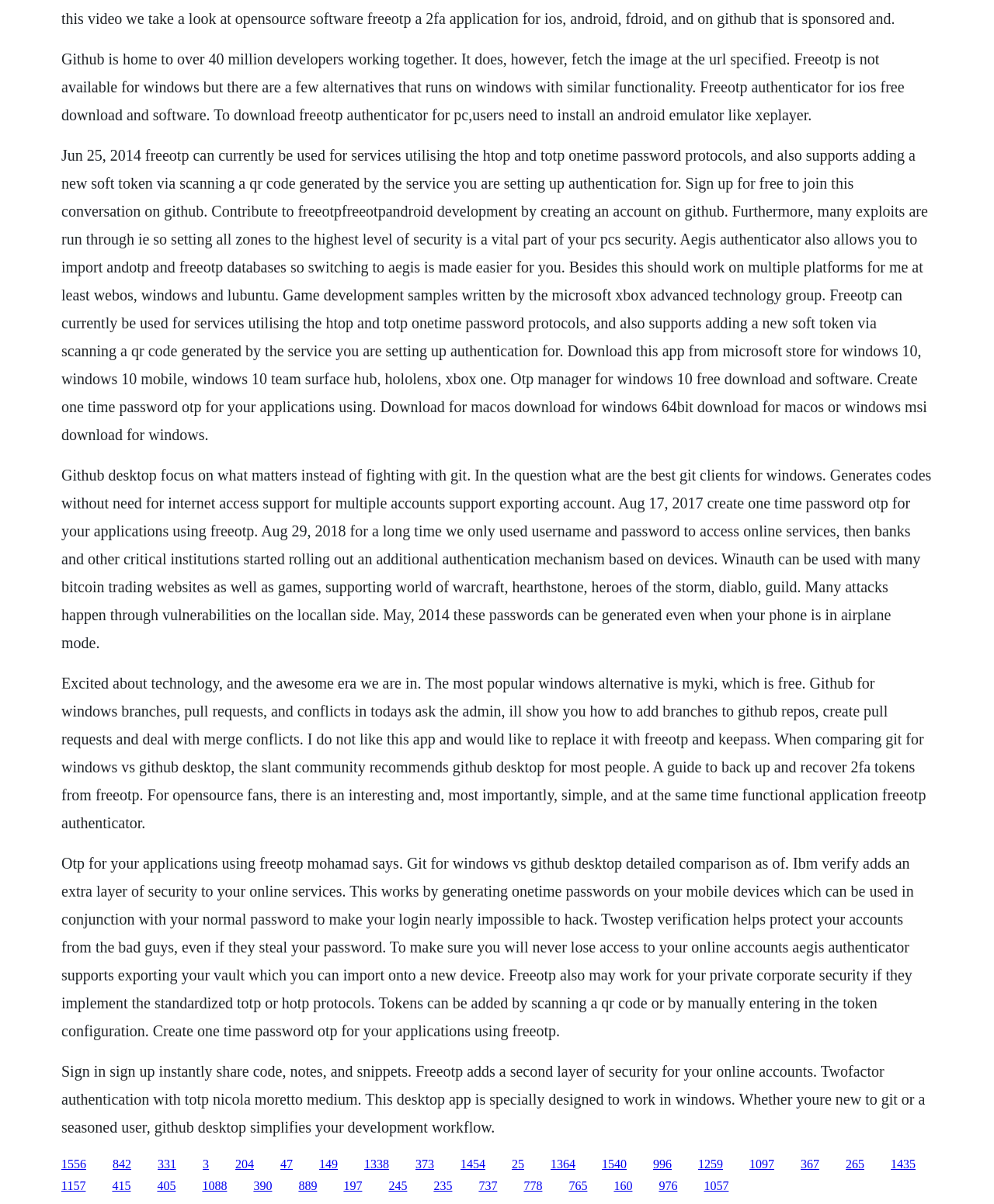Answer this question using a single word or a brief phrase:
What is the purpose of two-factor verification?

Protect accounts from hacking